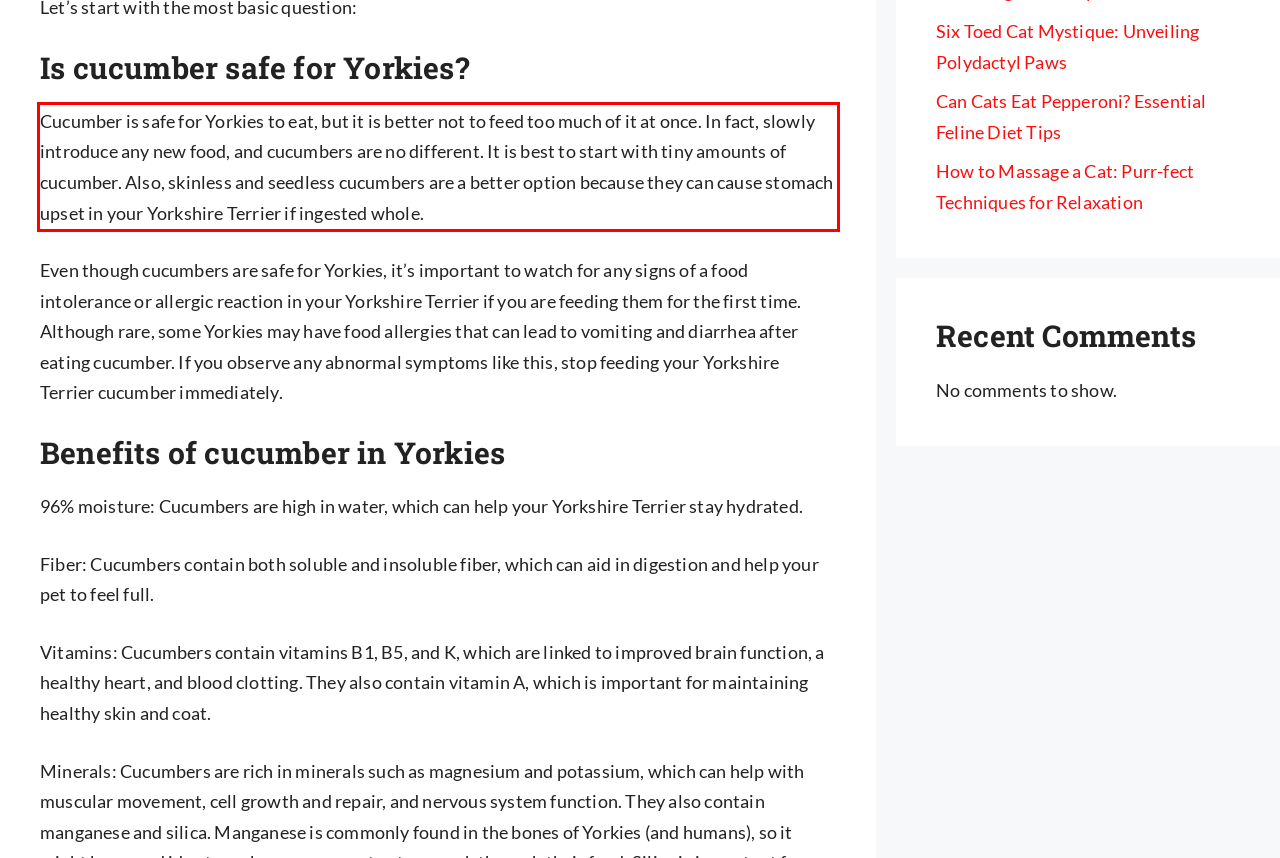You are looking at a screenshot of a webpage with a red rectangle bounding box. Use OCR to identify and extract the text content found inside this red bounding box.

Cucumber is safe for Yorkies to eat, but it is better not to feed too much of it at once. In fact, slowly introduce any new food, and cucumbers are no different. It is best to start with tiny amounts of cucumber. Also, skinless and seedless cucumbers are a better option because they can cause stomach upset in your Yorkshire Terrier if ingested whole.